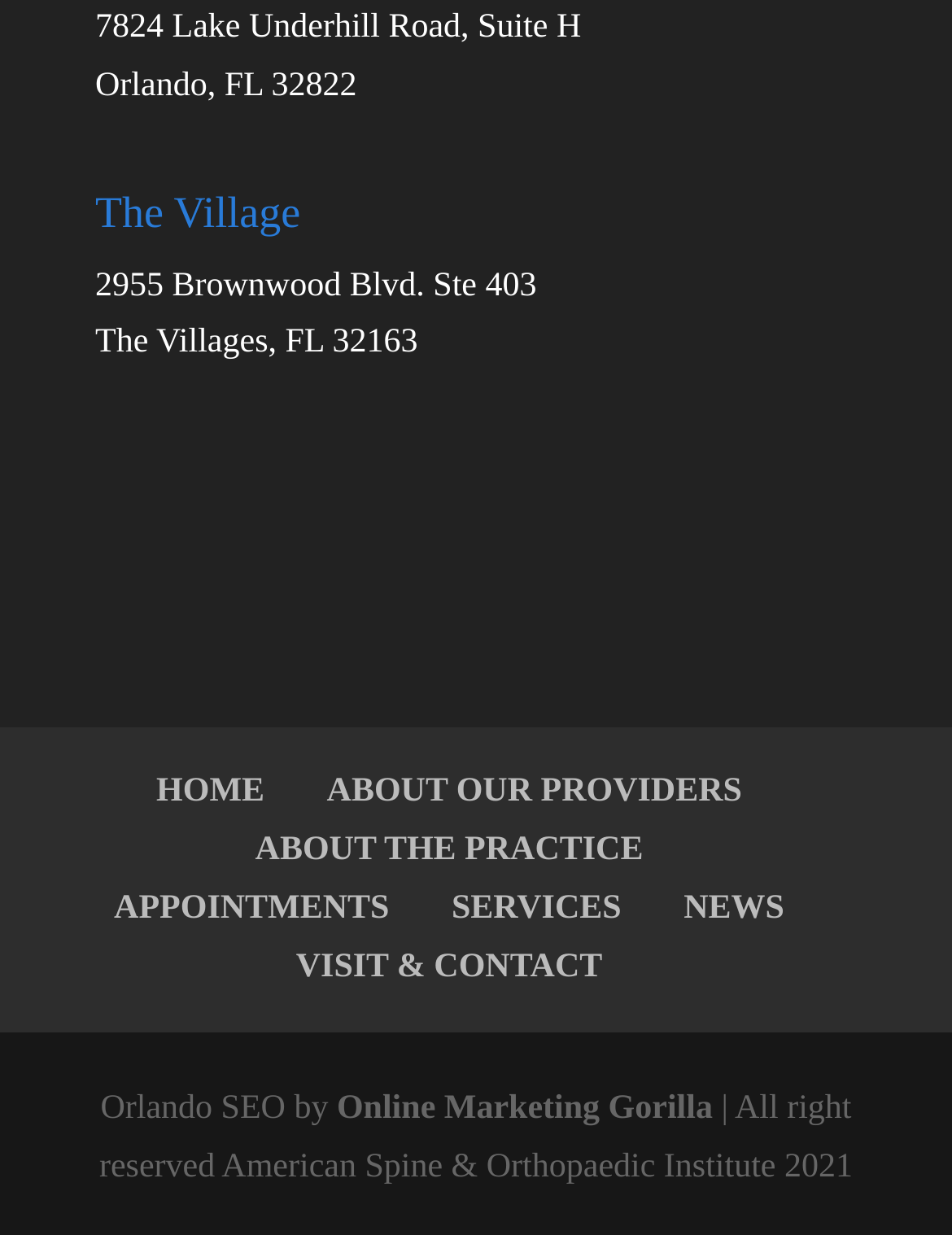Identify the bounding box coordinates of the region that should be clicked to execute the following instruction: "learn about the practice".

[0.268, 0.674, 0.676, 0.704]